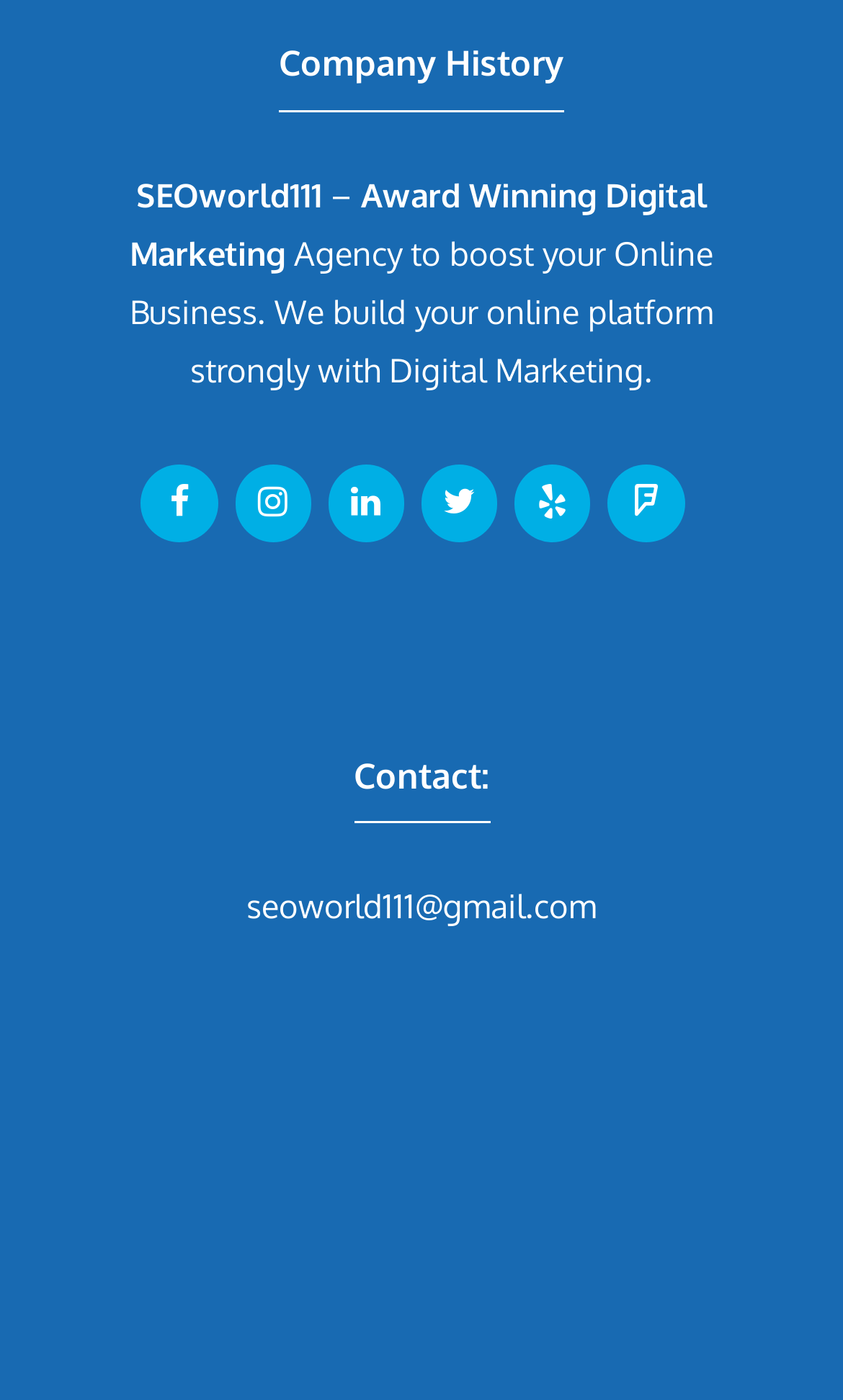What is the company's expertise?
Based on the visual content, answer with a single word or a brief phrase.

Digital Marketing